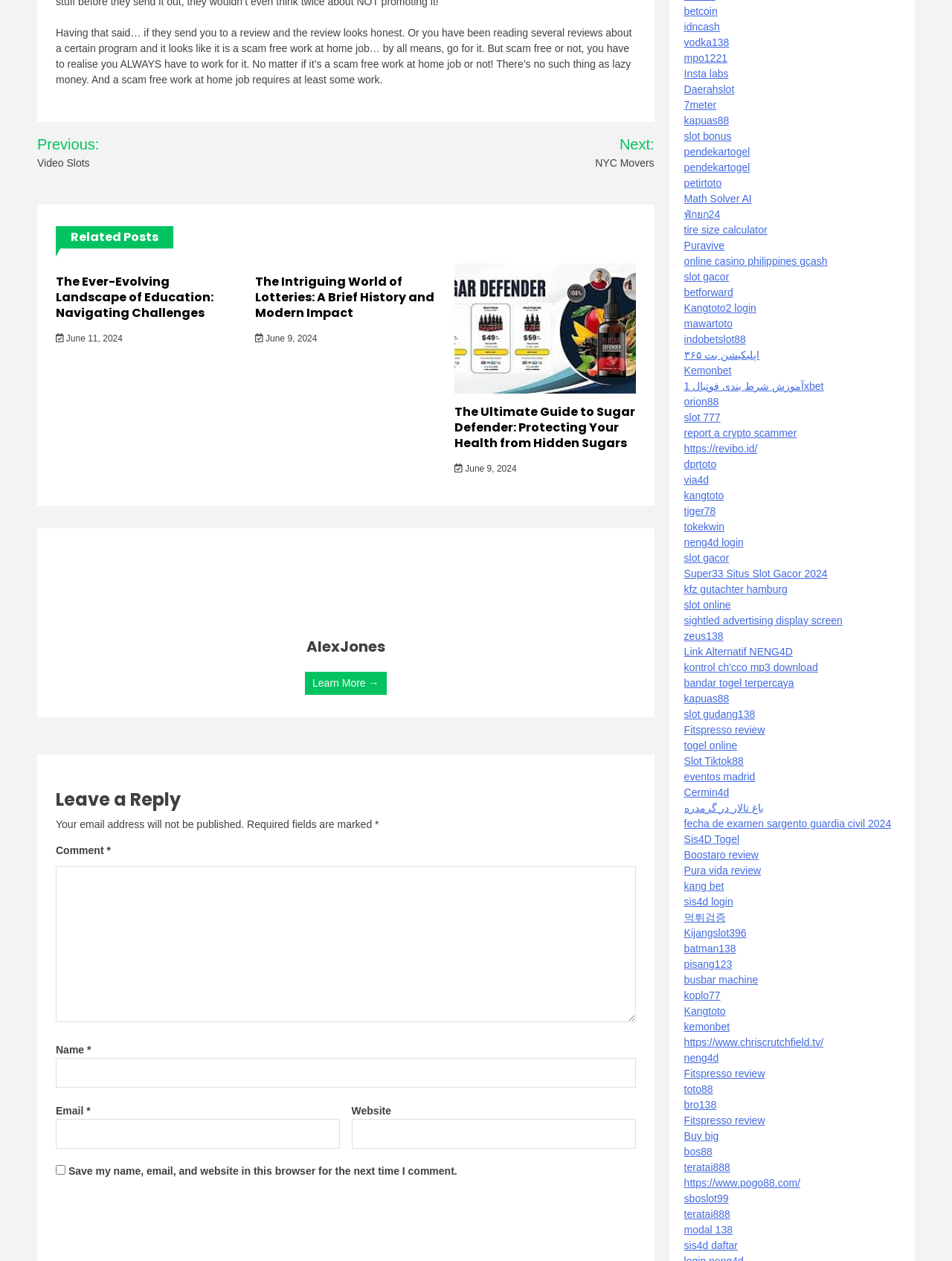Determine the bounding box of the UI component based on this description: "آموزش شرط بندی فوتبال 1xbet". The bounding box coordinates should be four float values between 0 and 1, i.e., [left, top, right, bottom].

[0.718, 0.301, 0.865, 0.311]